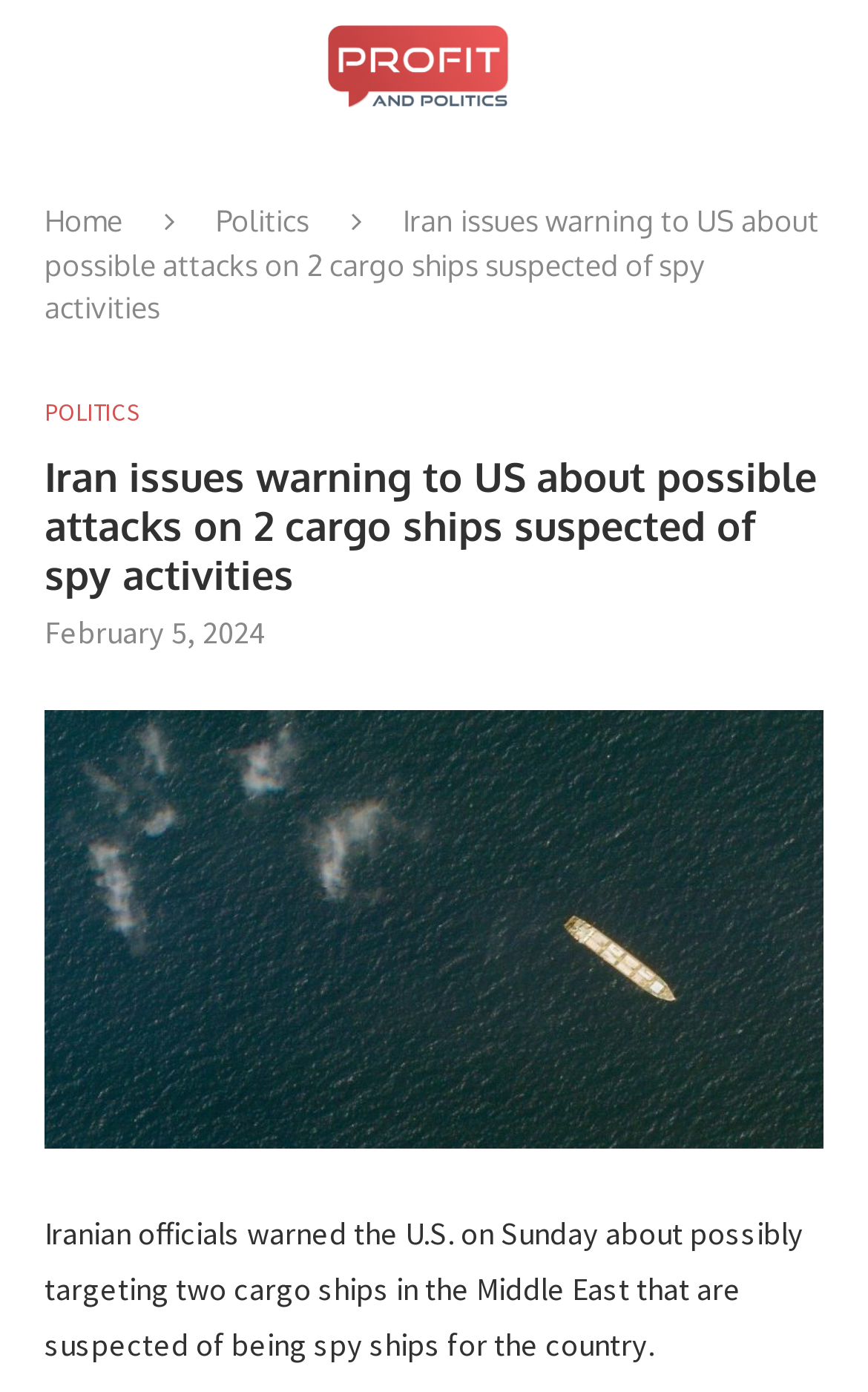Using the details from the image, please elaborate on the following question: What is the name of the website?

I determined the name of the website by looking at the link 'Profit And Politics' located at [0.378, 0.002, 0.586, 0.094] which is a sibling of the layout table and is likely the website's logo or title. This suggests that the name of the website is 'Profit And Politics'.